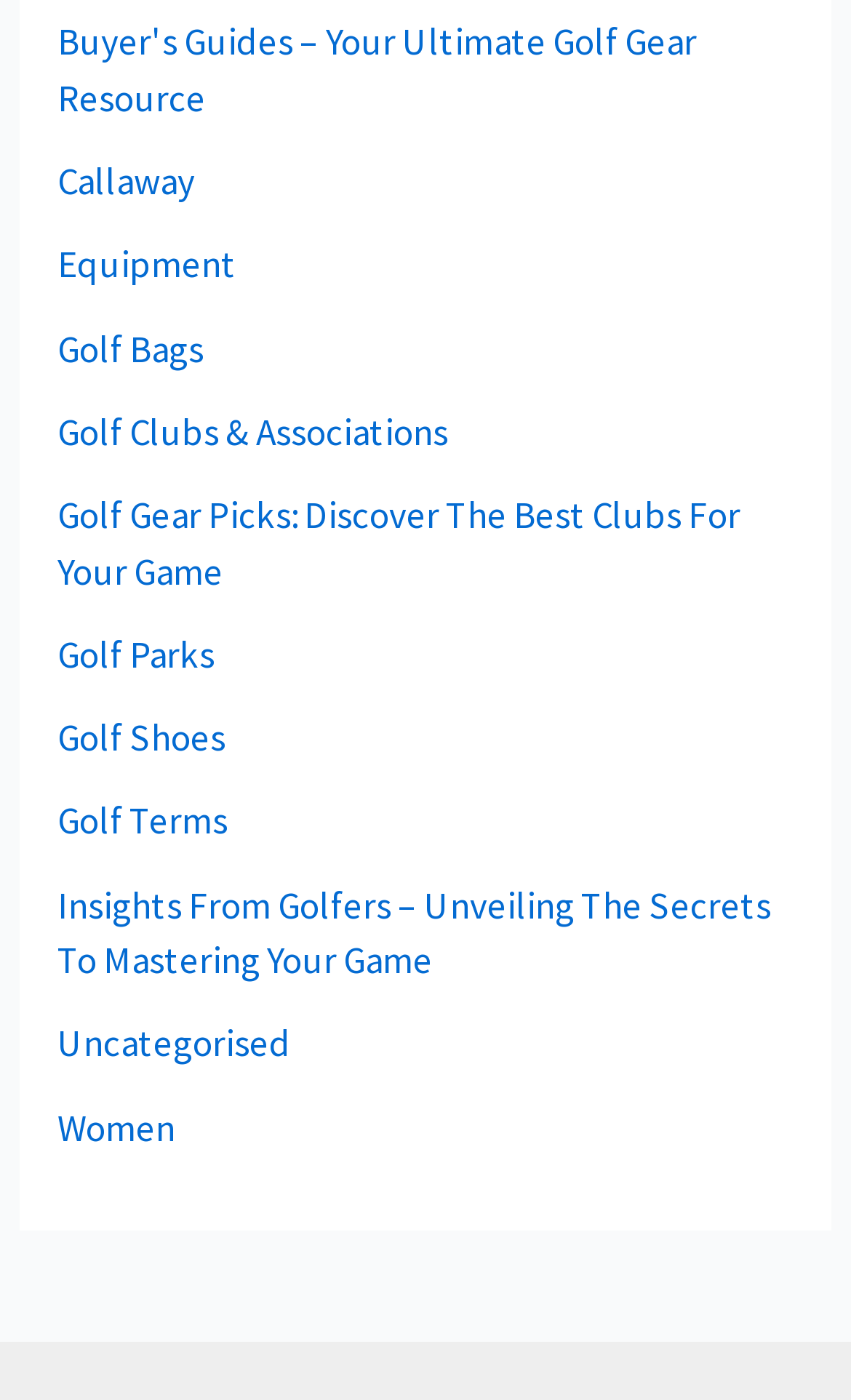What is the title of the first buyer's guide?
Give a one-word or short phrase answer based on the image.

Golf Gear Picks